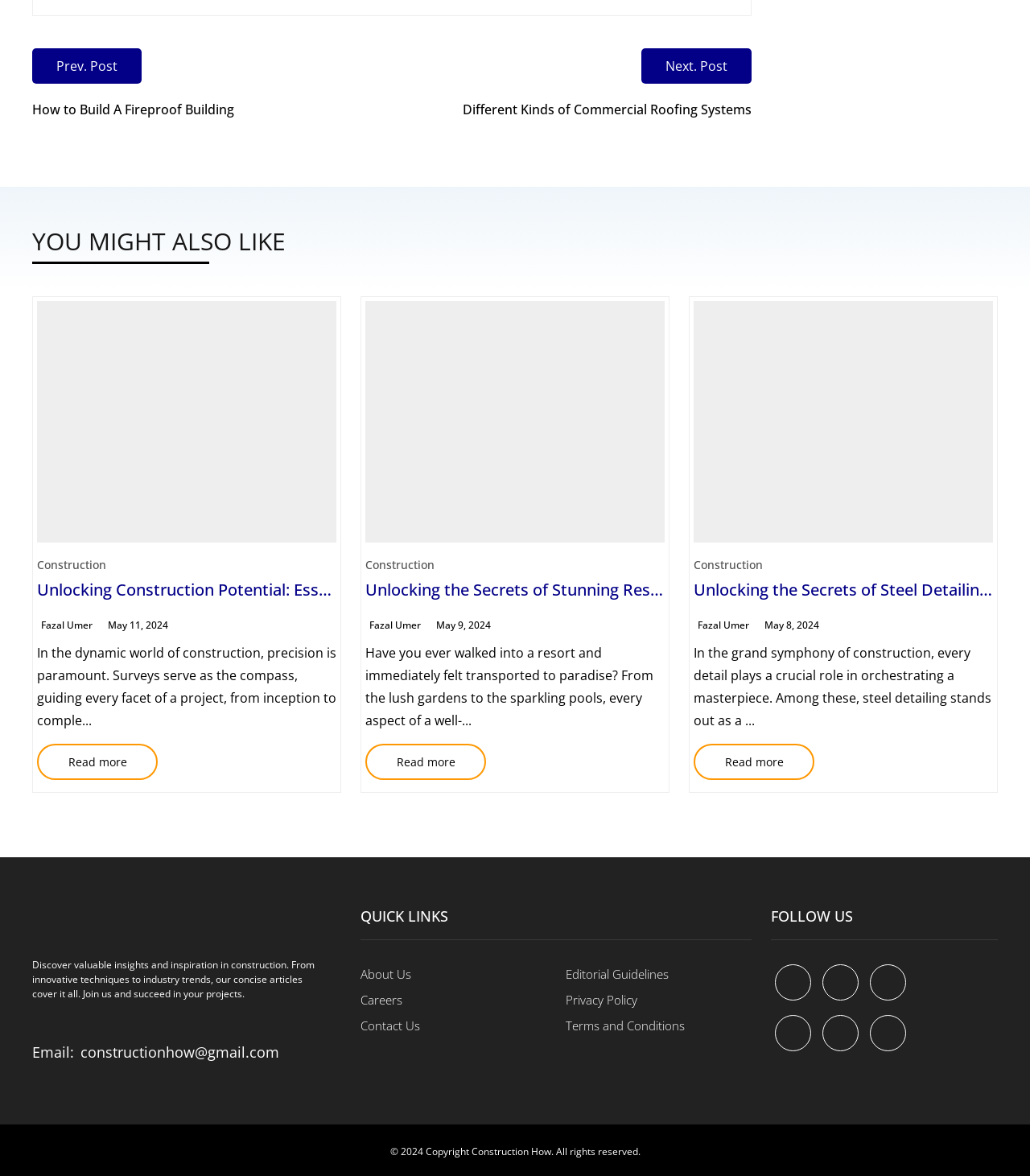Please determine the bounding box coordinates of the element's region to click in order to carry out the following instruction: "Click on the 'Prev. Post' link". The coordinates should be four float numbers between 0 and 1, i.e., [left, top, right, bottom].

[0.031, 0.041, 0.138, 0.071]